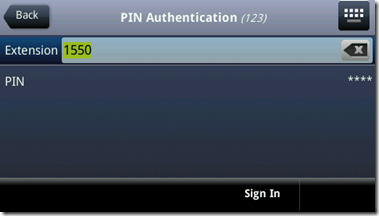Detail every aspect of the image in your description.

The image displays a digital interface for "PIN Authentication," which is used to securely access a system or service. At the top, the title "PIN Authentication (123)" is prominently displayed, indicating the purpose of this window. Below the title, there is an input field labeled "Extension," where the number "1550" is highlighted, suggesting the user must enter their extension number. 

Beneath this, there is another input field for the "PIN," which only shows four asterisks (****), indicating that this is a secure entry where the actual PIN cannot be viewed for privacy reasons. At the bottom of the interface, a black button labeled "Sign In" allows the user to proceed with the authentication process after entering their credentials. The overall design is user-friendly, featuring a clean layout with a dark background and clear text, ensuring ease of use during the login process.